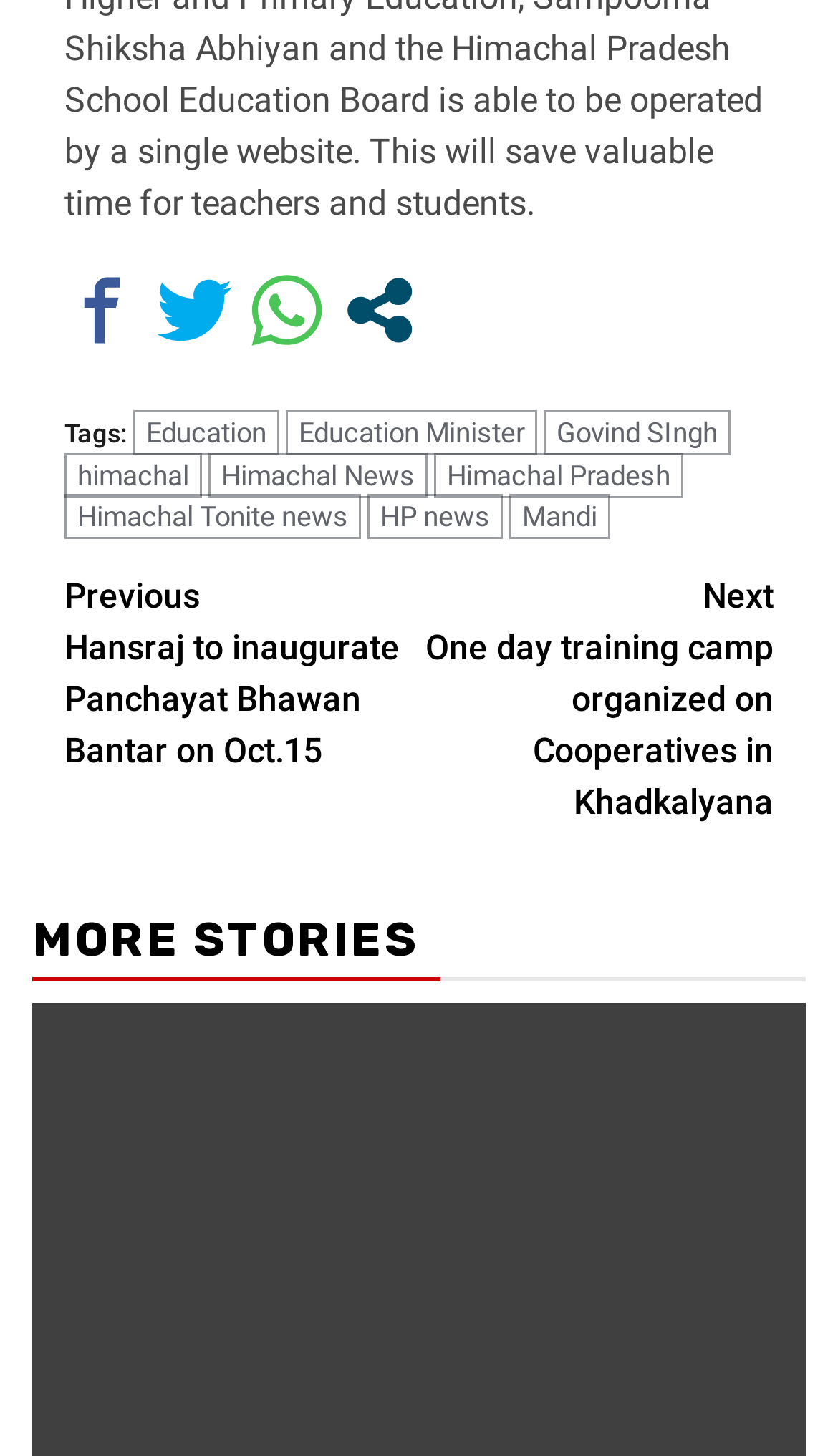Can you find the bounding box coordinates of the area I should click to execute the following instruction: "Read more about Education"?

[0.159, 0.282, 0.333, 0.313]